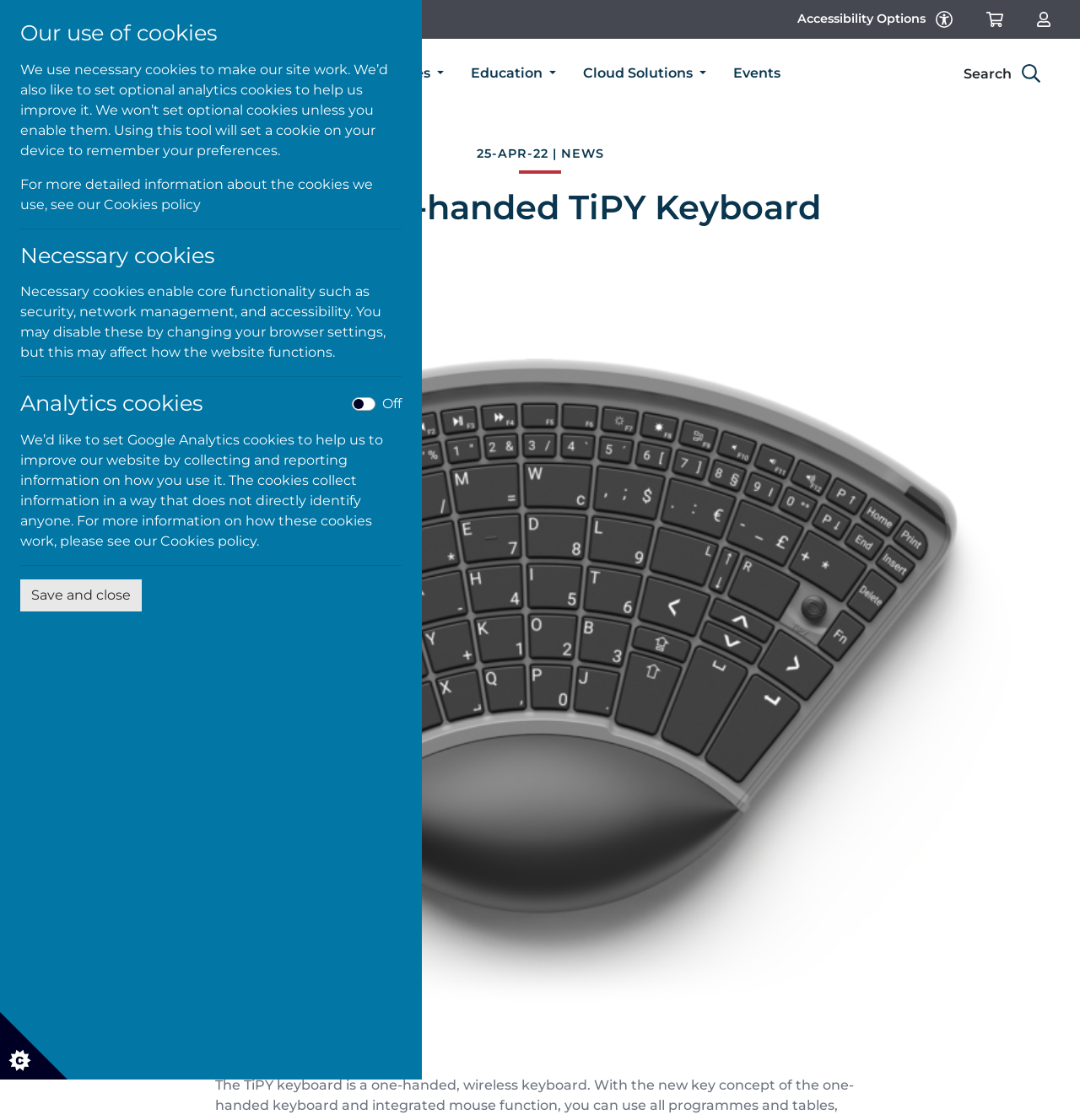Is there an image of a keyboard?
Based on the screenshot, respond with a single word or phrase.

Yes